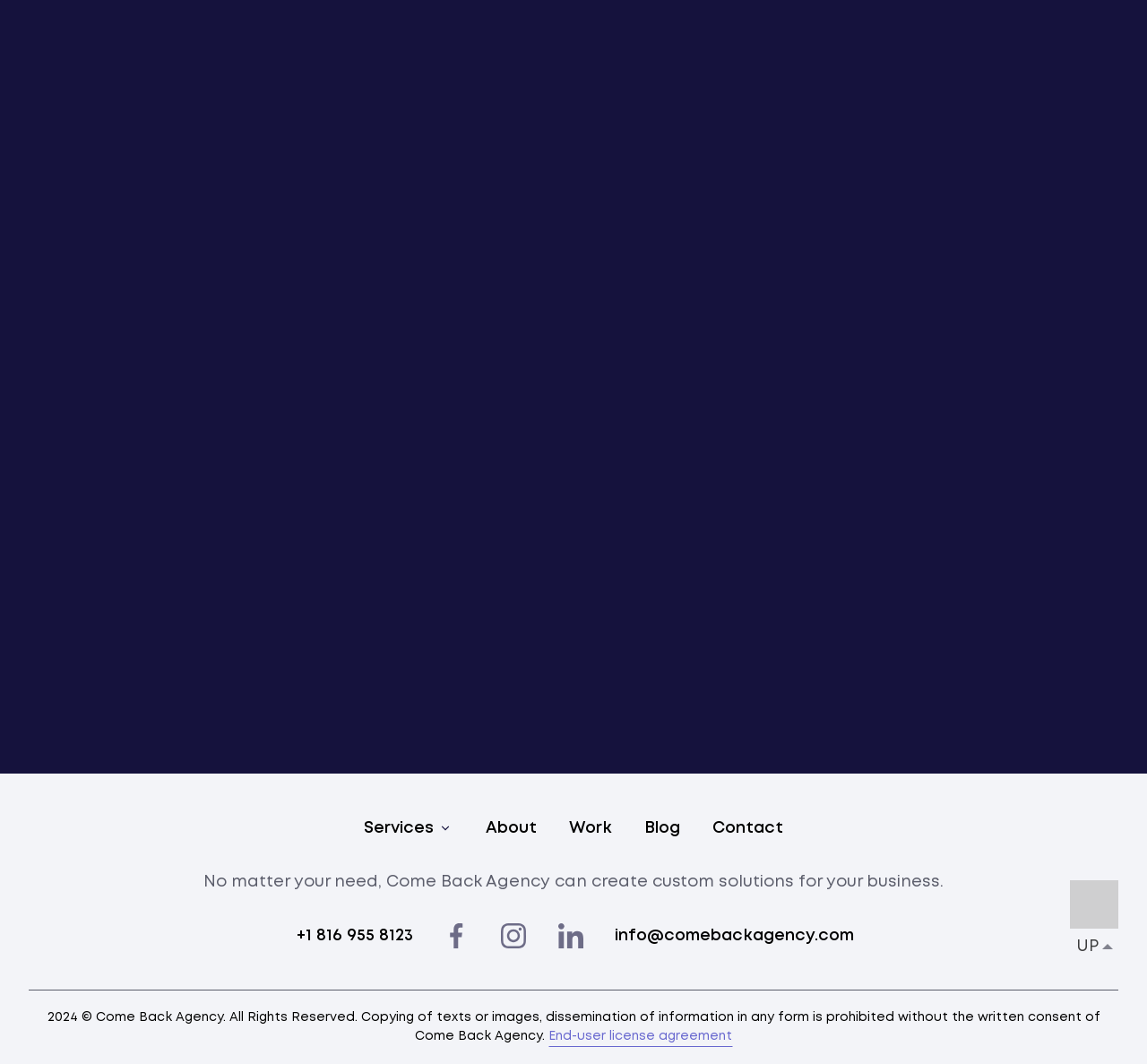Highlight the bounding box of the UI element that corresponds to this description: "+1 816 955 8123".

[0.48, 0.478, 0.598, 0.513]